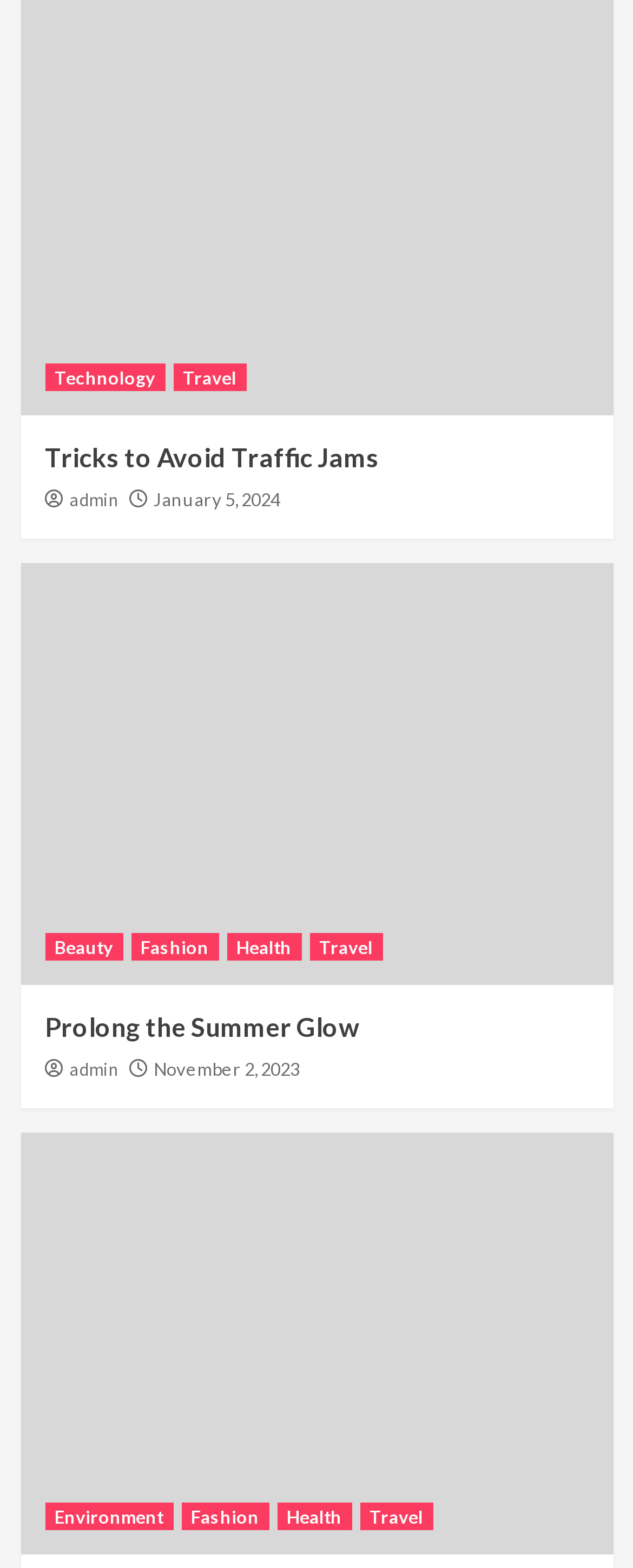Highlight the bounding box coordinates of the element that should be clicked to carry out the following instruction: "View Prolong the Summer Glow". The coordinates must be given as four float numbers ranging from 0 to 1, i.e., [left, top, right, bottom].

[0.071, 0.645, 0.568, 0.664]